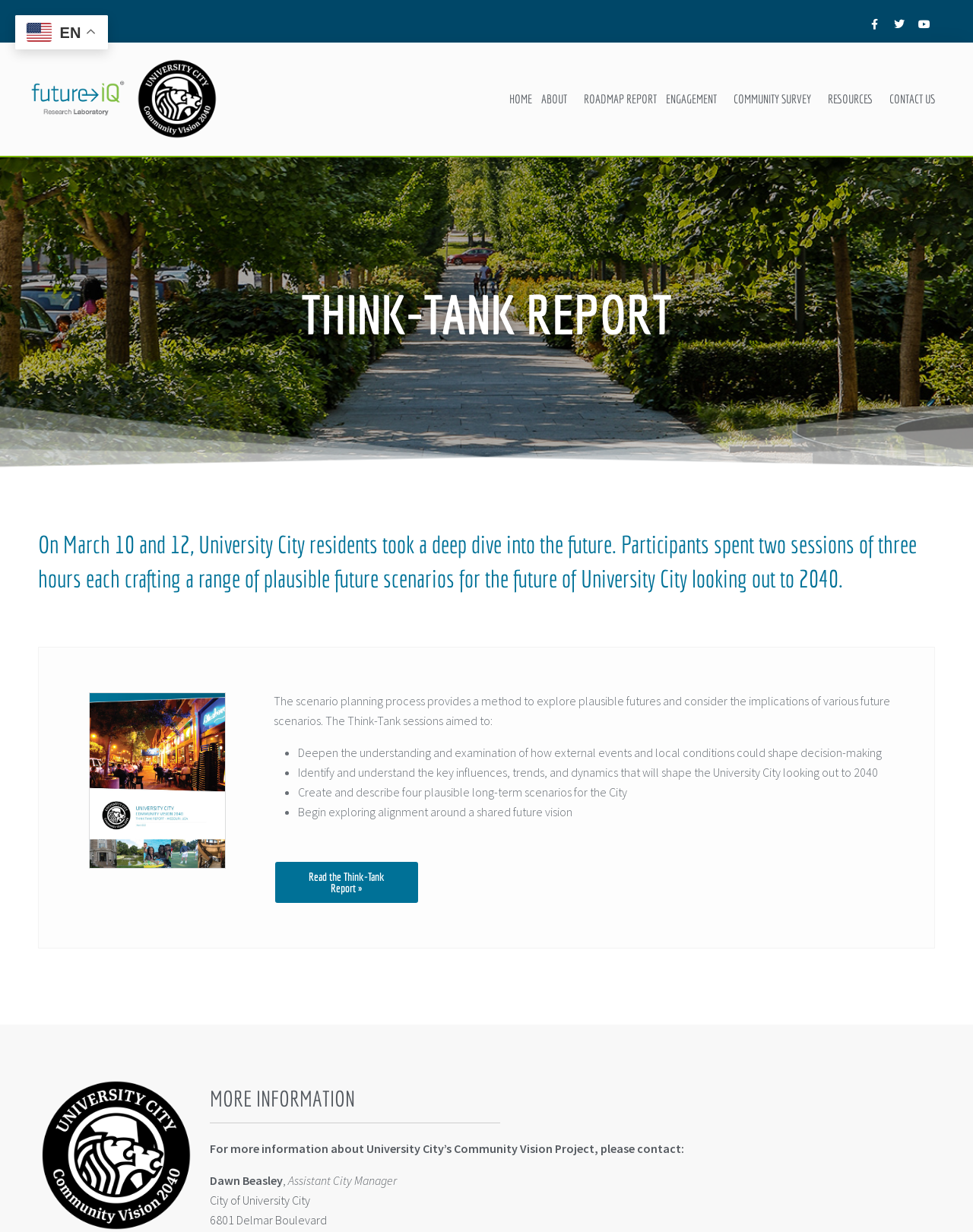What is the purpose of the Think-Tank sessions?
Answer the question with a single word or phrase, referring to the image.

Explore plausible futures